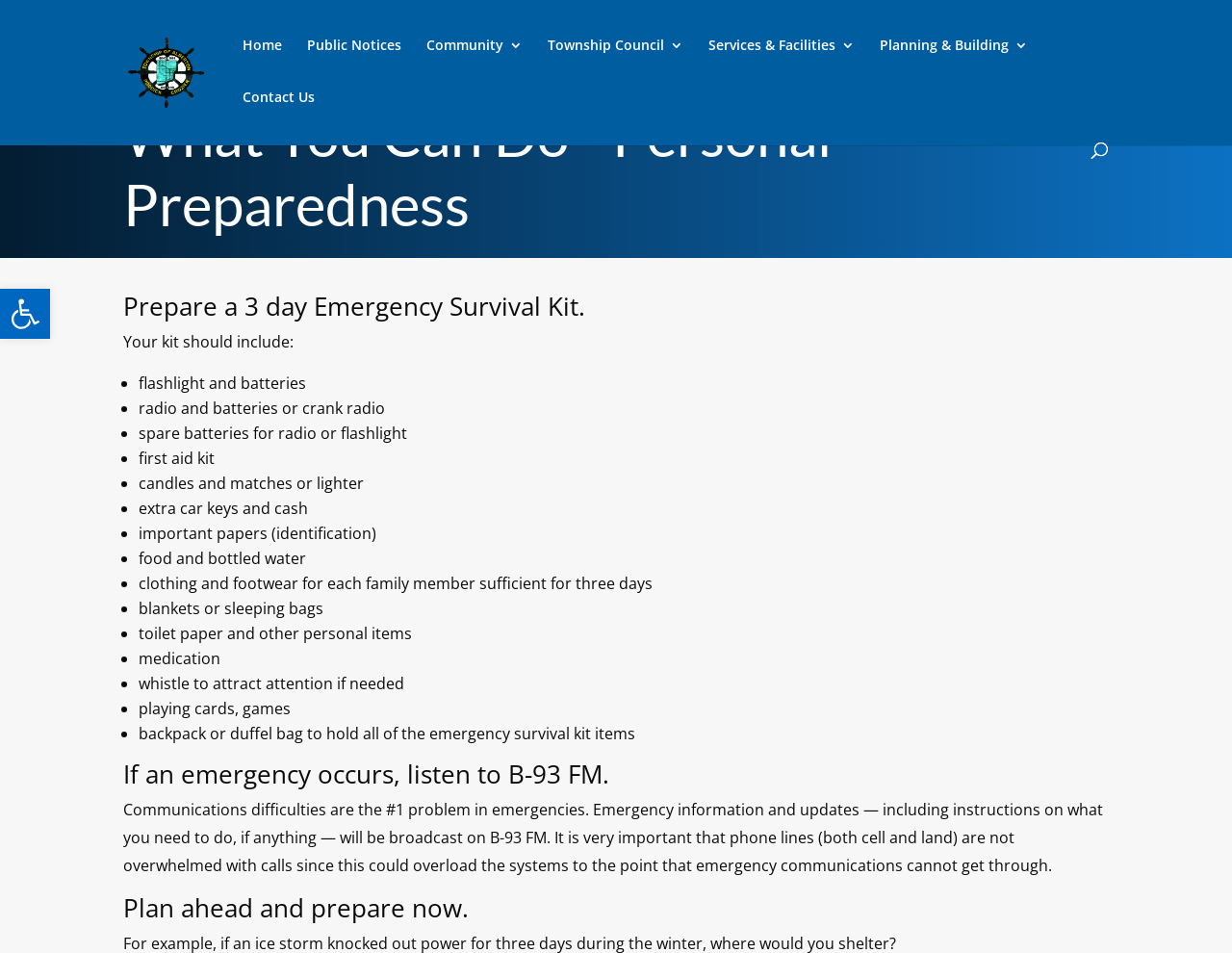Could you find the bounding box coordinates of the clickable area to complete this instruction: "Learn about preparing a 3-day emergency survival kit"?

[0.1, 0.308, 0.9, 0.344]